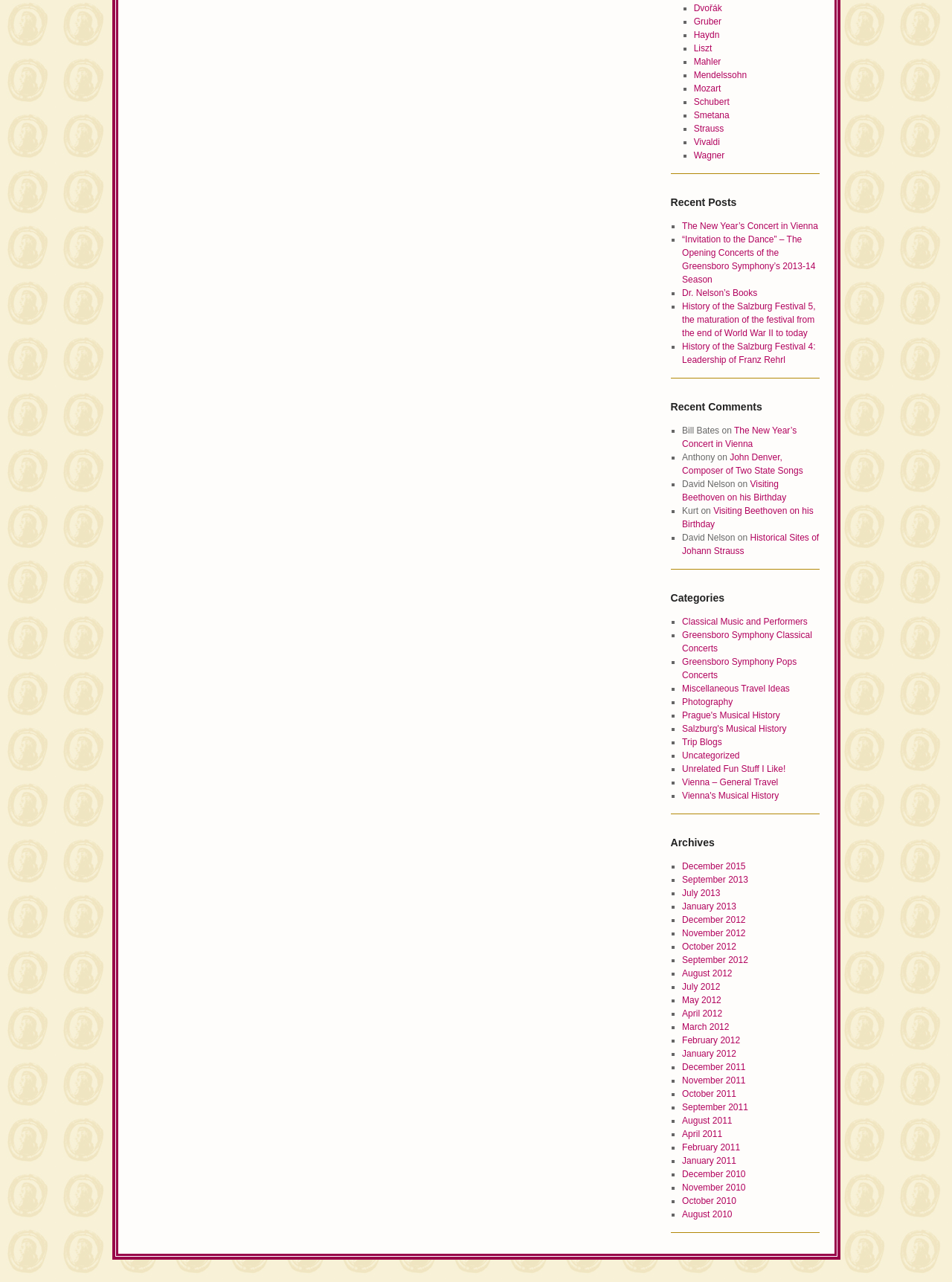Find the bounding box coordinates of the element to click in order to complete this instruction: "View the recent post about The New Year’s Concert in Vienna". The bounding box coordinates must be four float numbers between 0 and 1, denoted as [left, top, right, bottom].

[0.716, 0.172, 0.859, 0.18]